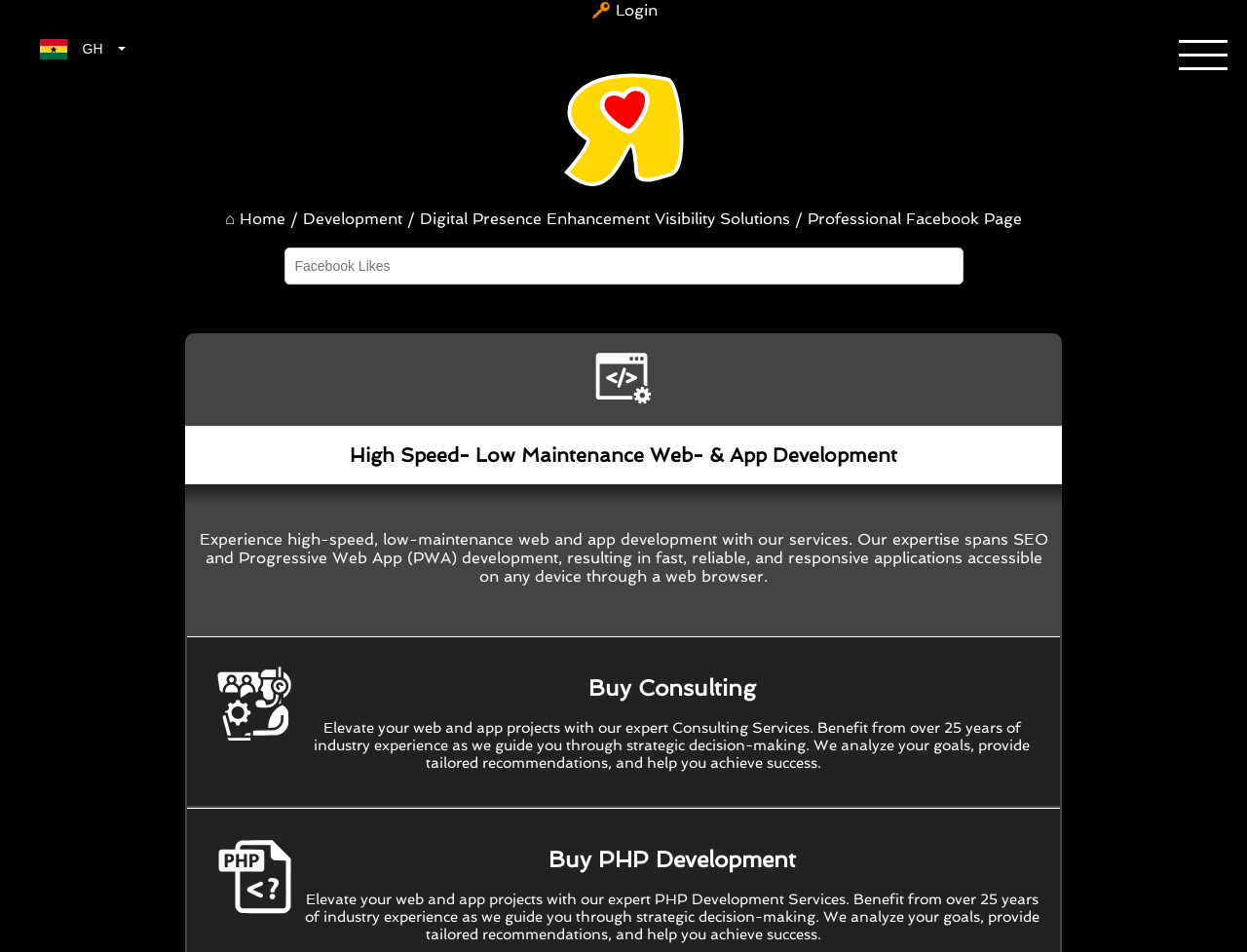Please examine the image and answer the question with a detailed explanation:
What type of development is mentioned in the webpage?

The link 'PHP Development Buy PHP Development Elevate your web and app projects with our expert PHP Development Services...' and the corresponding image indicate that PHP Development is one of the types of development mentioned on the webpage.